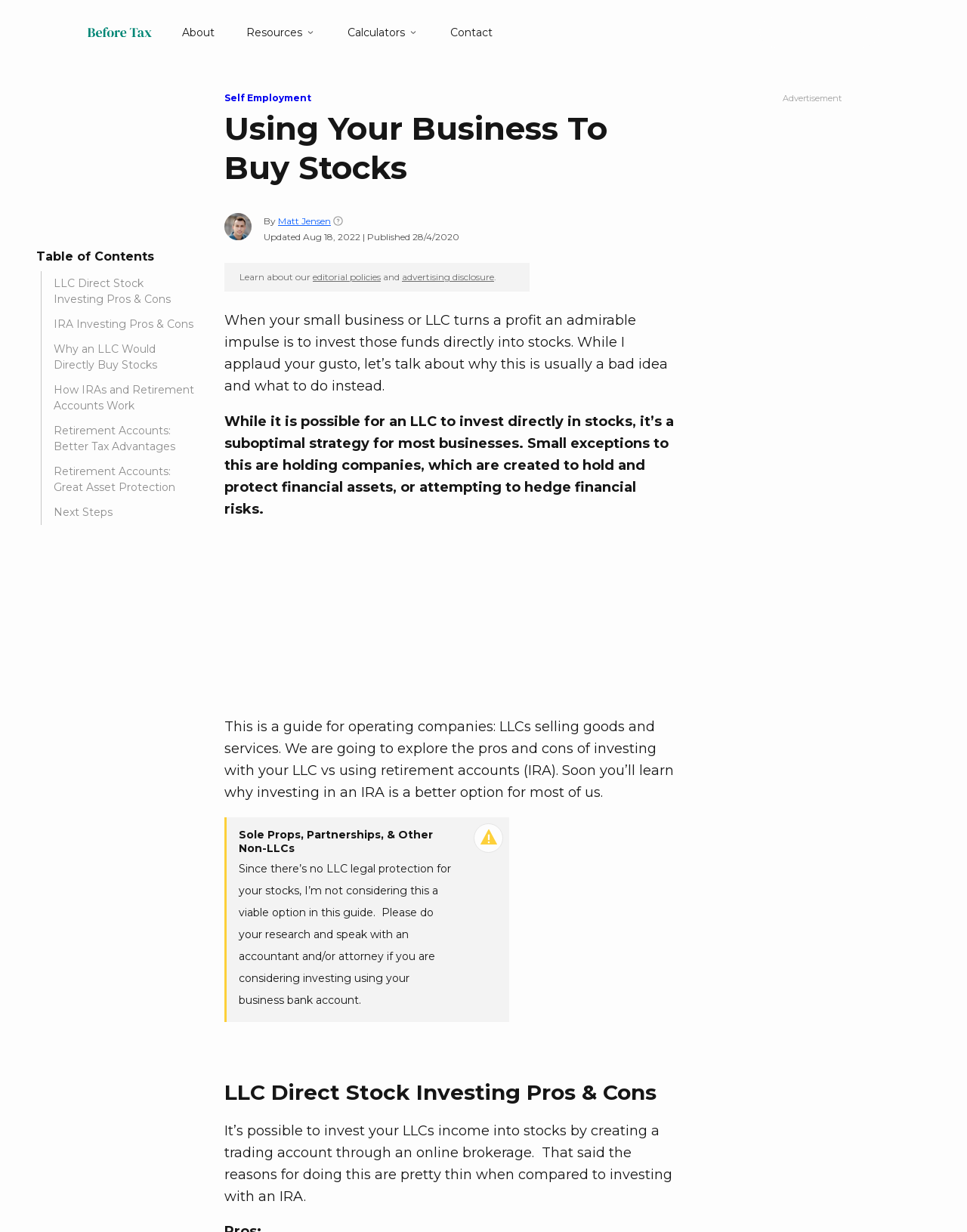Based on the image, provide a detailed and complete answer to the question: 
What is the author's name?

The author's name is mentioned in the article, along with a photo and a brief description of the author.